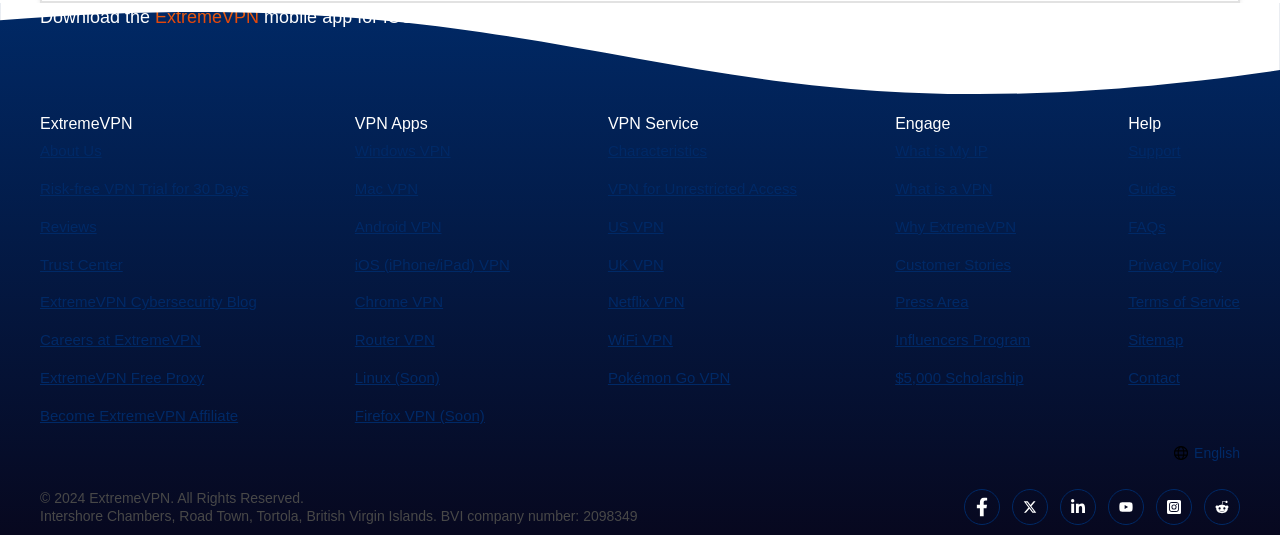Find the UI element described as: "Reviews" and predict its bounding box coordinates. Ensure the coordinates are four float numbers between 0 and 1, [left, top, right, bottom].

[0.031, 0.407, 0.076, 0.439]